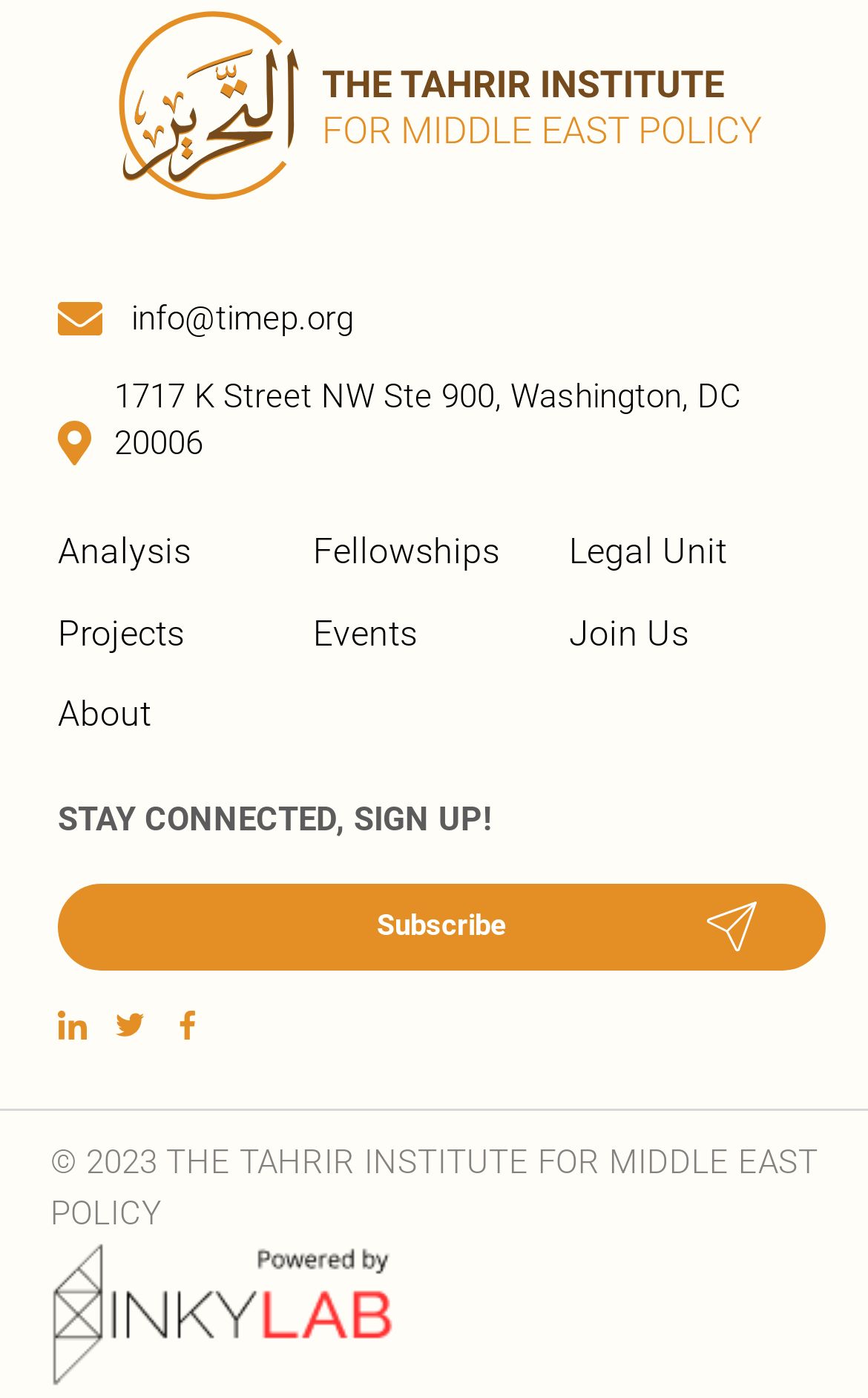What is the address of the organization?
Look at the image and respond with a one-word or short-phrase answer.

1717 K Street NW Ste 900, Washington, DC 20006